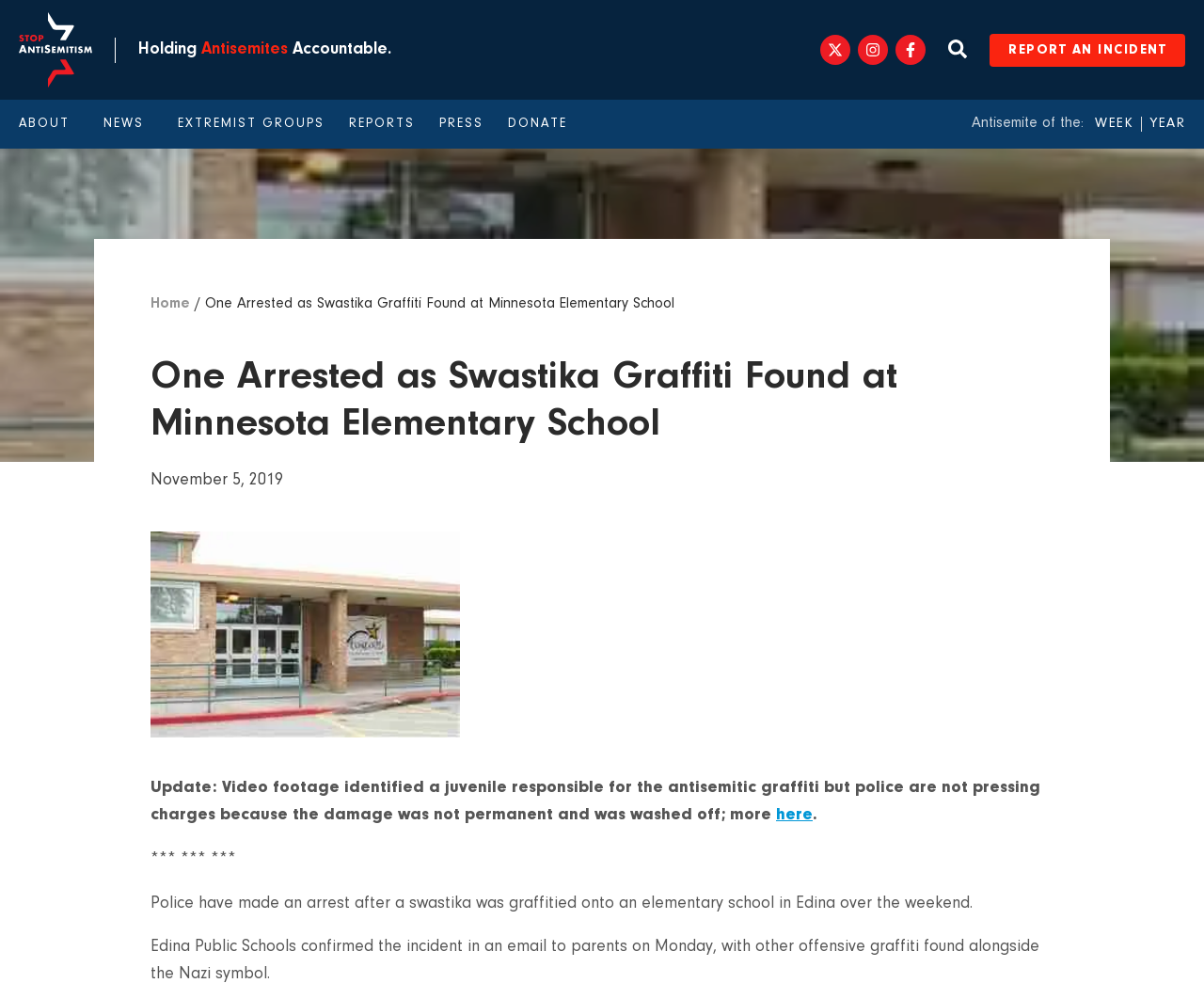Identify and extract the heading text of the webpage.

One Arrested as Swastika Graffiti Found at Minnesota Elementary School